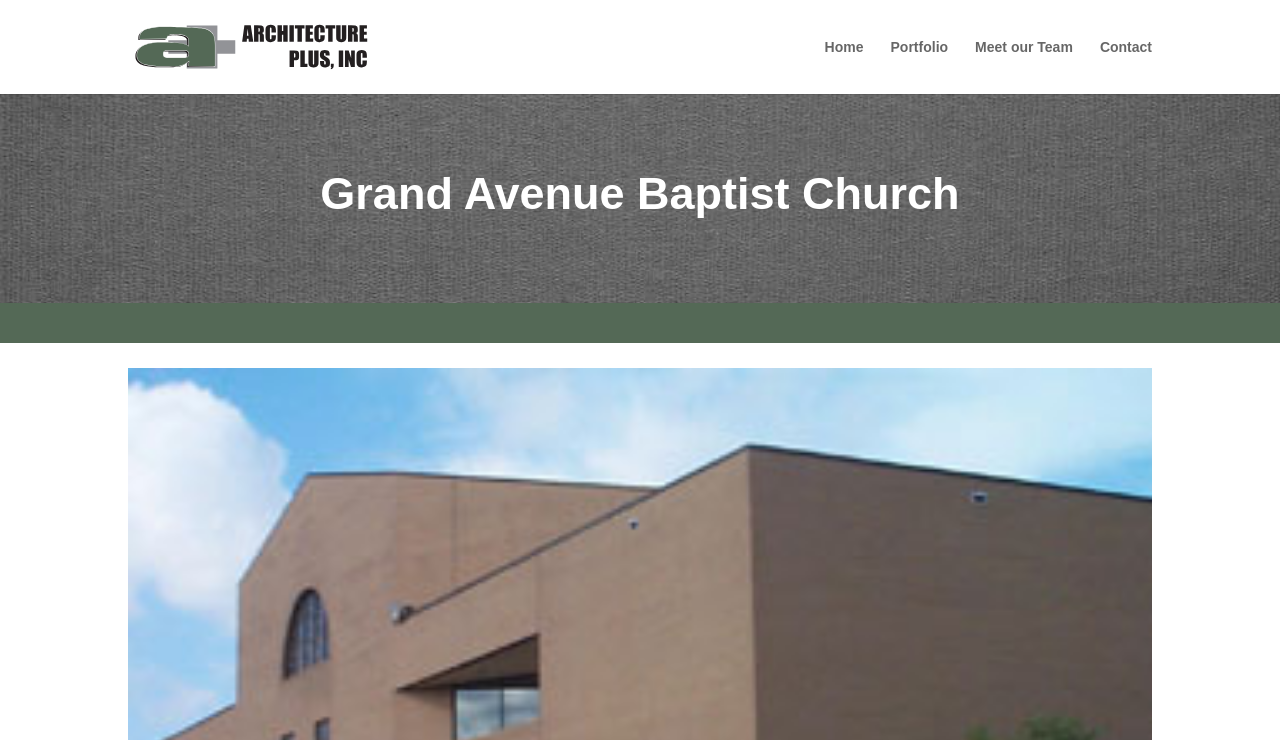Can you find and generate the webpage's heading?

Grand Avenue Baptist Church